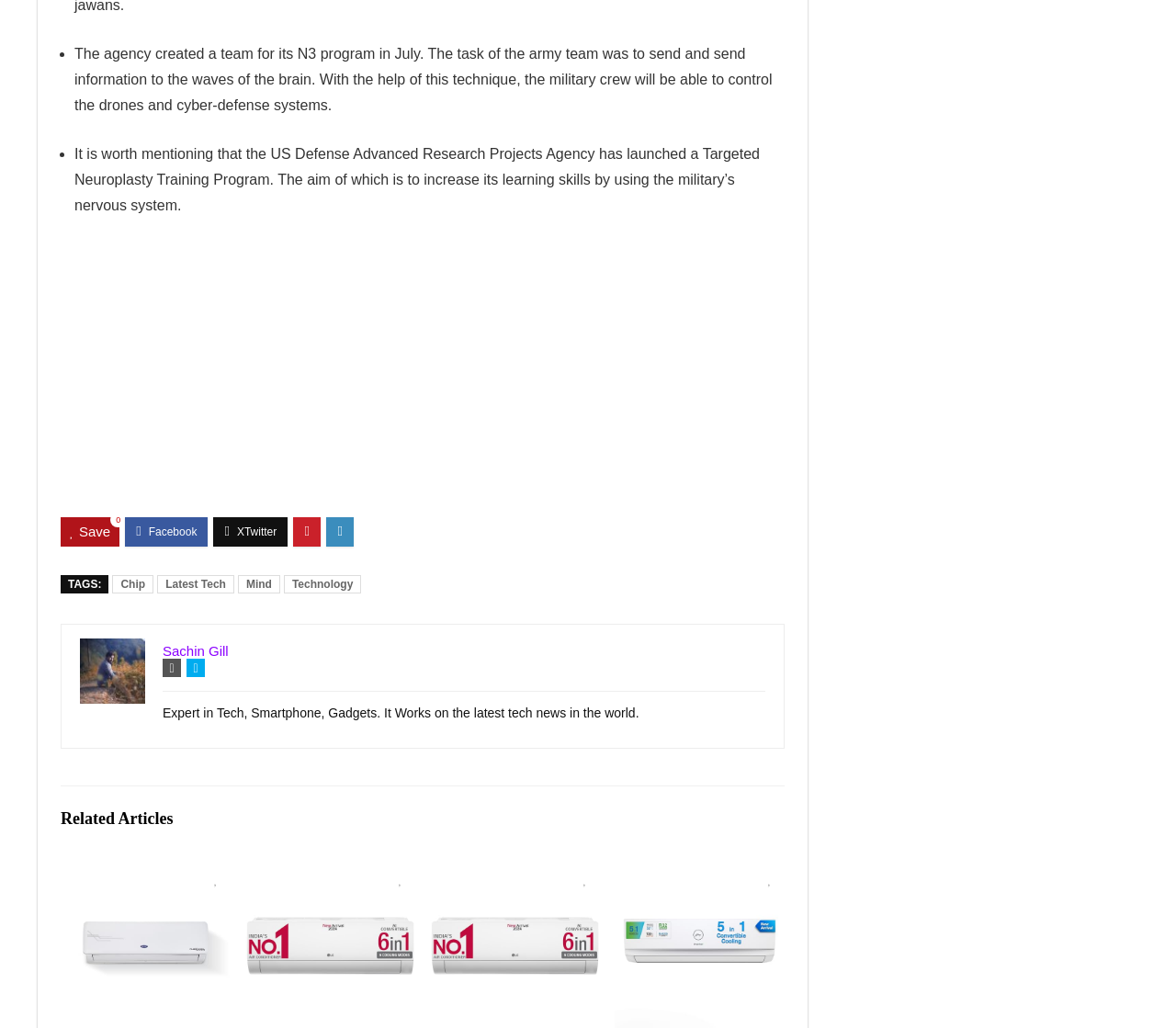What is the purpose of the Targeted Neuroplasty Training Program?
Answer the question with a detailed explanation, including all necessary information.

The program aims to increase the learning skills of the military by using the nervous system, as mentioned in the second bullet point.